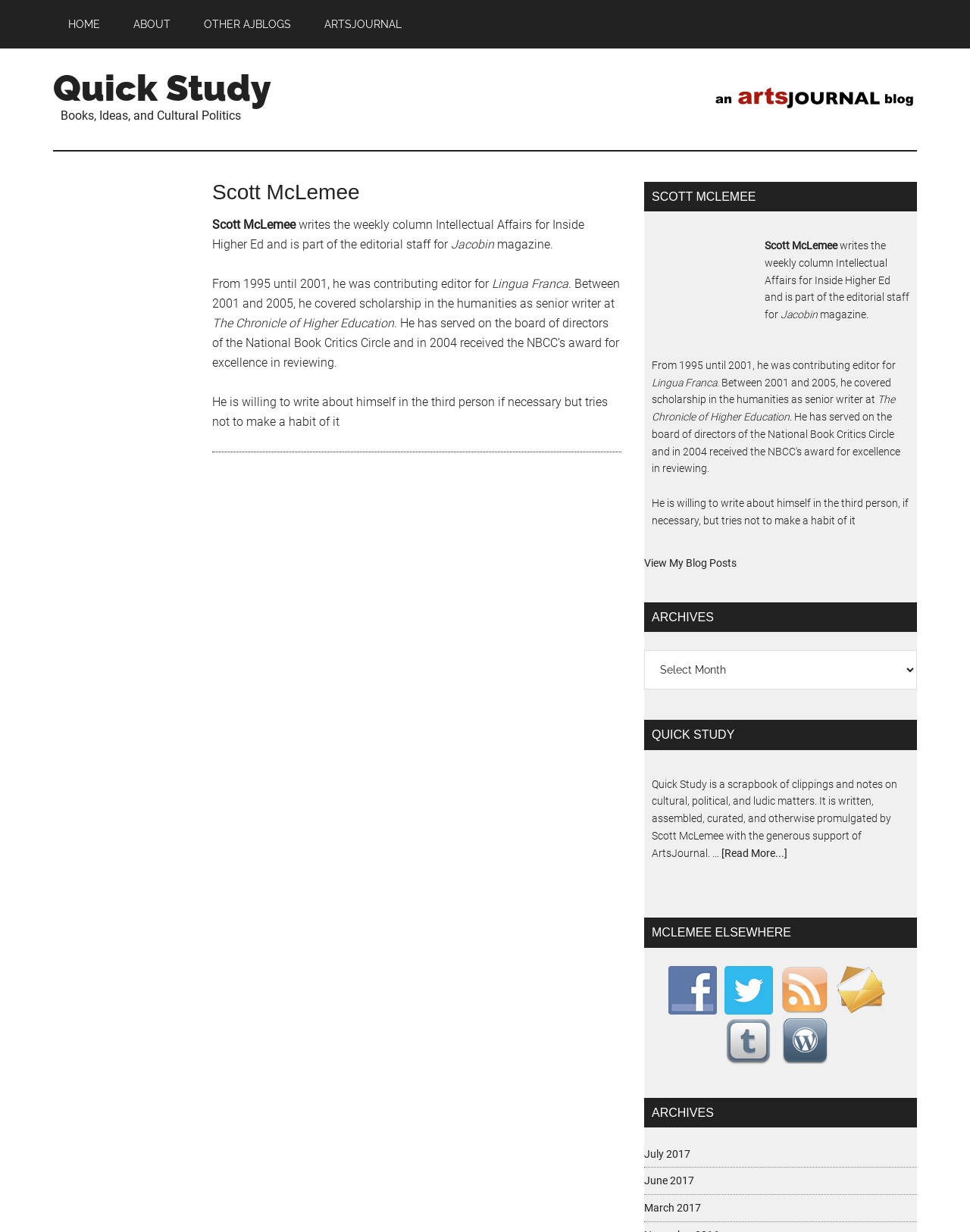What is the name of the author?
Provide a well-explained and detailed answer to the question.

The name of the author can be found in the heading 'Scott McLemee' which is located at the top of the webpage, and also in the text 'Scott McLemee writes the weekly column Intellectual Affairs for Inside Higher Ed and is part of the editorial staff for...' which is located in the main content area of the webpage.